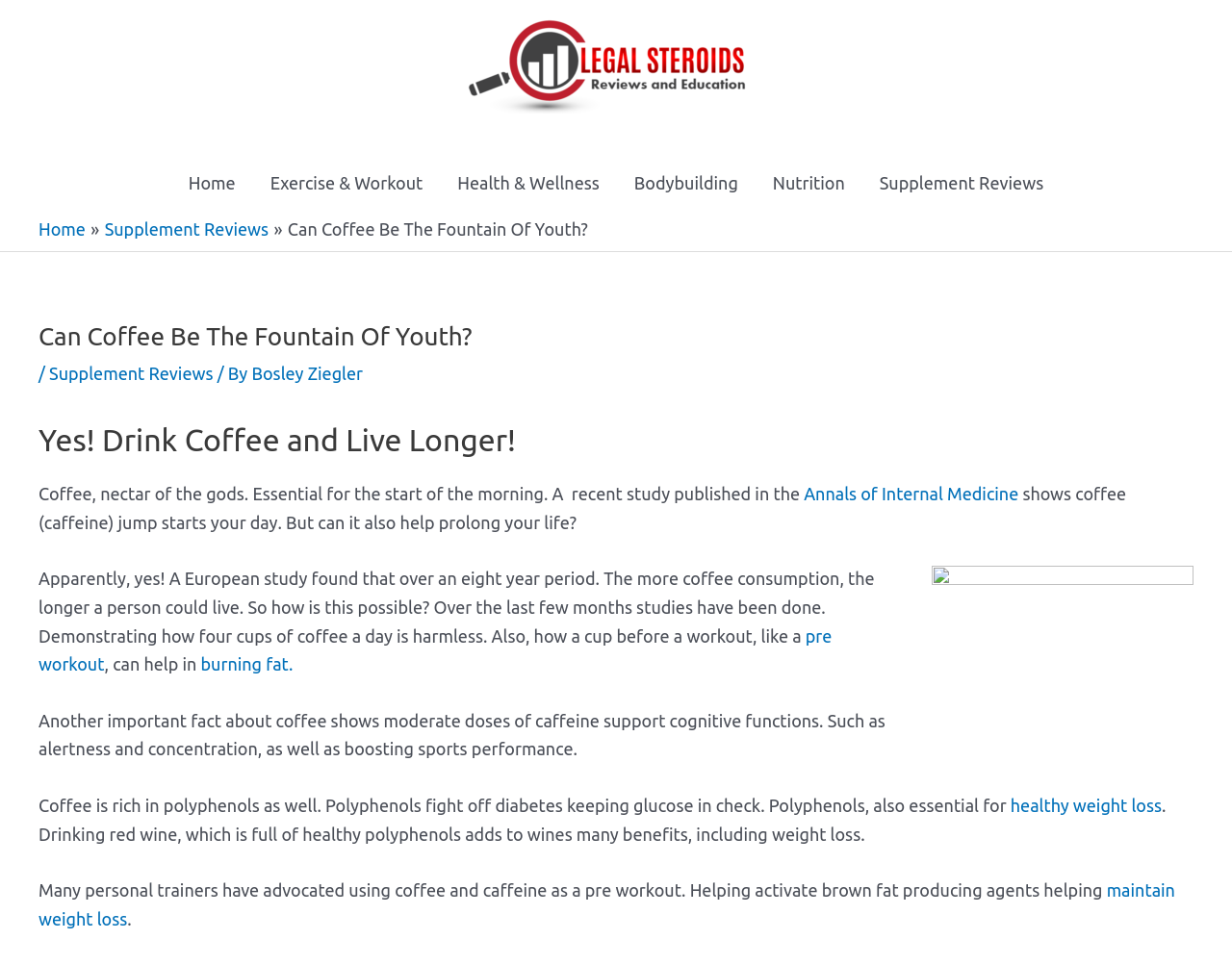Based on the visual content of the image, answer the question thoroughly: What is the name of the author of the article?

I found the name of the author by looking at the header section, which contains the text 'Can Coffee Be The Fountain Of Youth? / By Bosley Ziegler'. This indicates that the author of the article is Bosley Ziegler.